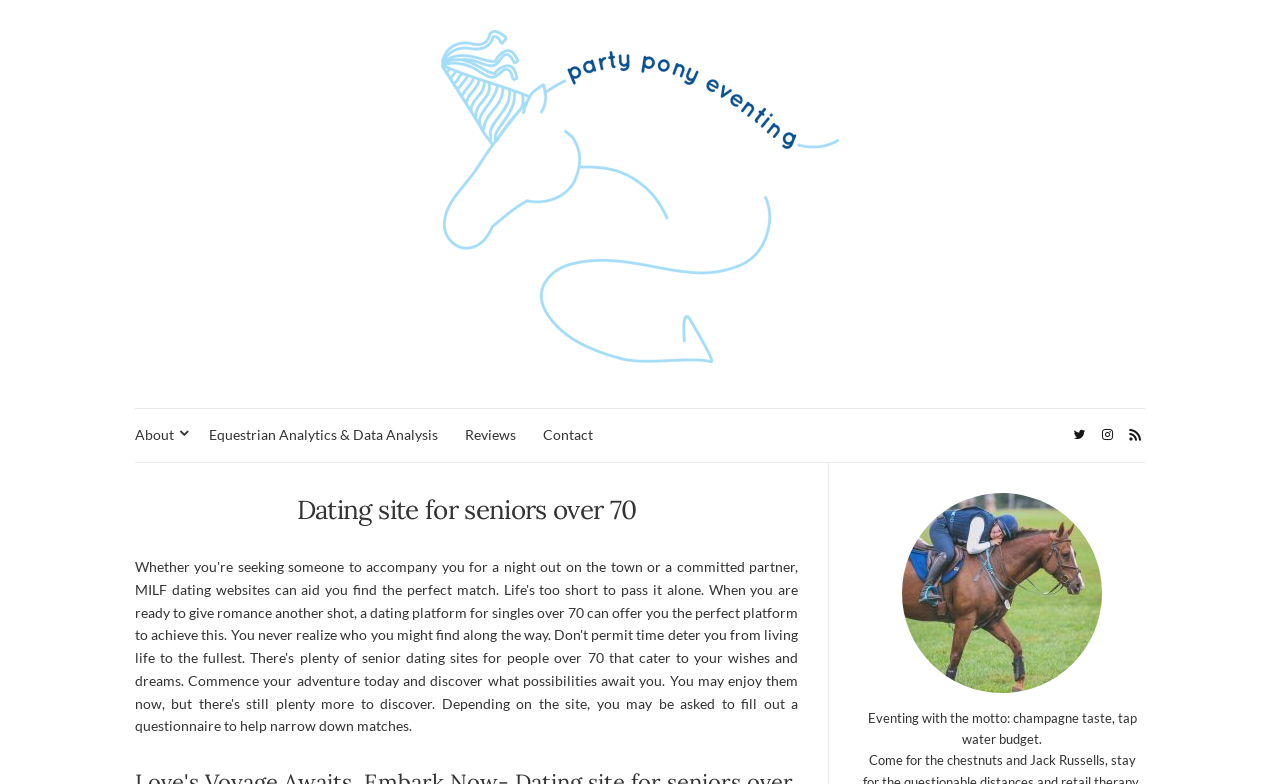Based on the image, please elaborate on the answer to the following question:
What is the motto of Party Pony Eventing?

I found the motto by looking at the static text element that describes Party Pony Eventing, which says 'Eventing with the motto: champagne taste, tap water budget.'